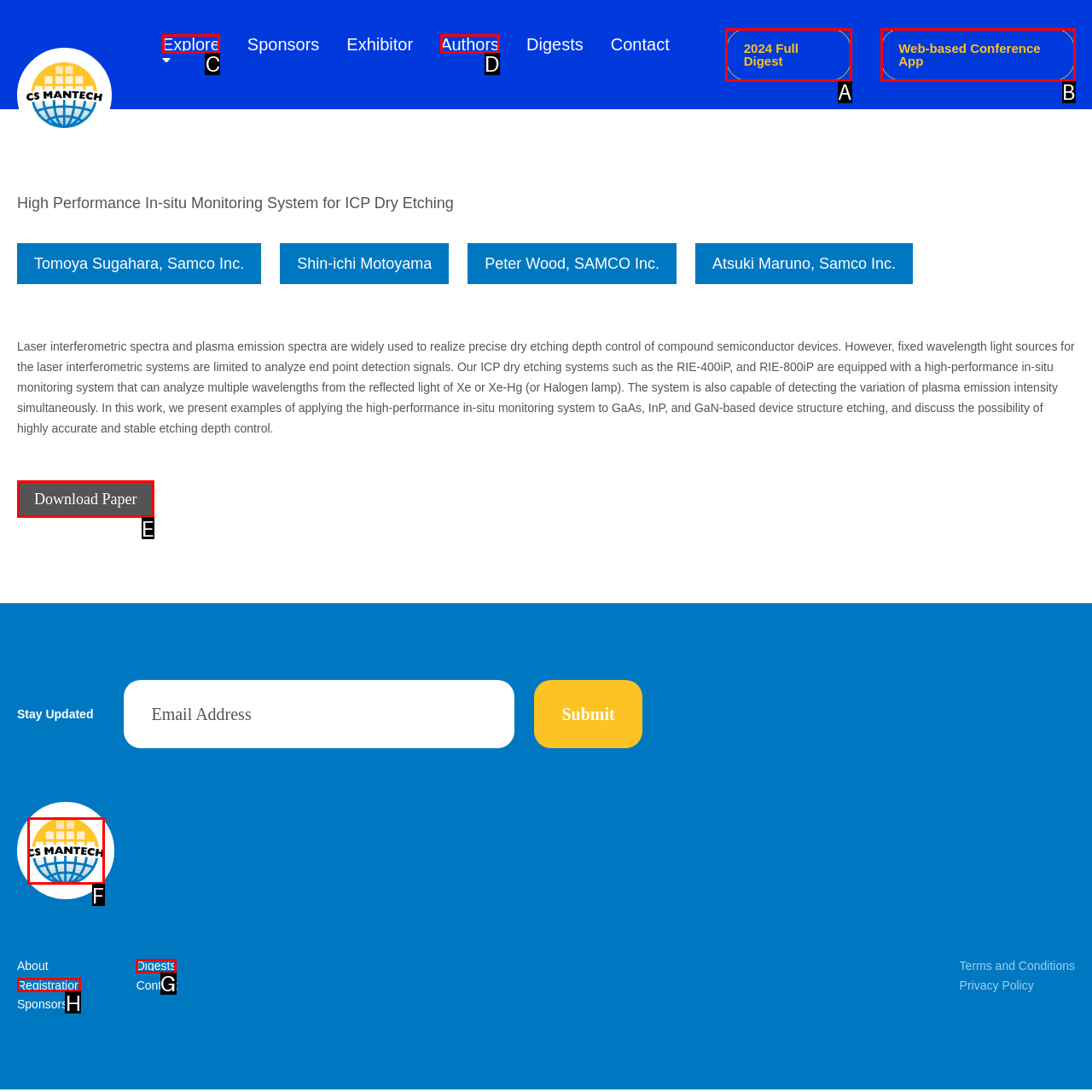Specify which element within the red bounding boxes should be clicked for this task: Download the paper Respond with the letter of the correct option.

E